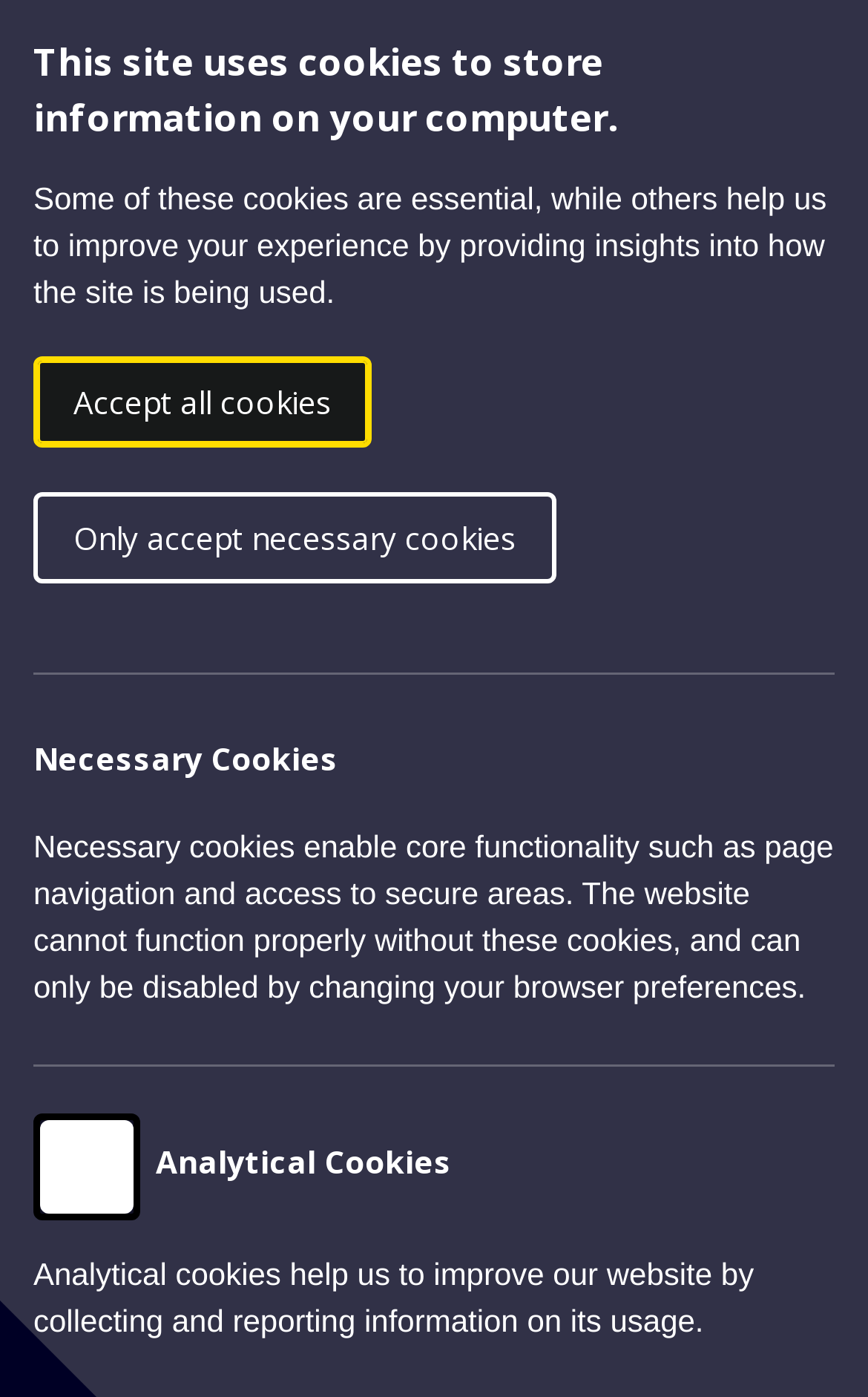Find the bounding box coordinates of the clickable area that will achieve the following instruction: "Click the 'hamburger-icon' button".

None